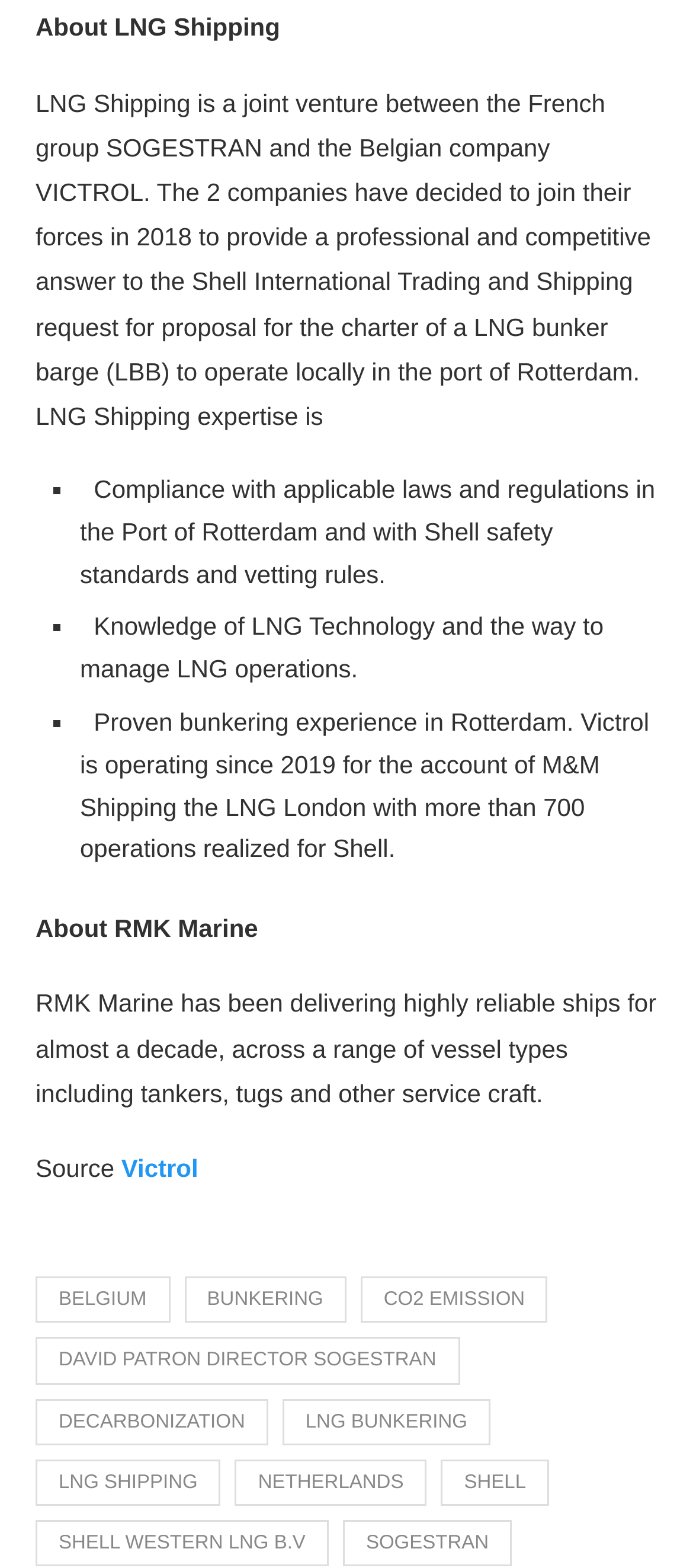What is one of the compliance requirements mentioned?
Please answer the question with as much detail as possible using the screenshot.

One of the compliance requirements mentioned in the text is compliance with applicable laws and regulations in the Port of Rotterdam and with Shell safety standards and vetting rules.